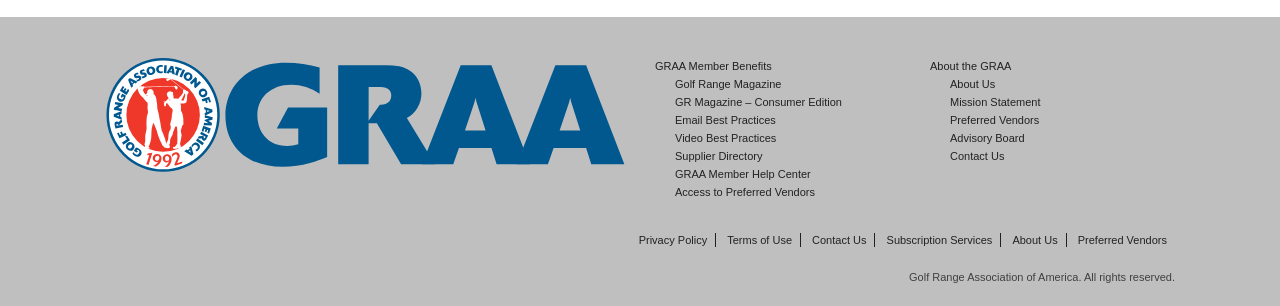Show the bounding box coordinates for the element that needs to be clicked to execute the following instruction: "Check Privacy Policy". Provide the coordinates in the form of four float numbers between 0 and 1, i.e., [left, top, right, bottom].

[0.493, 0.762, 0.559, 0.808]